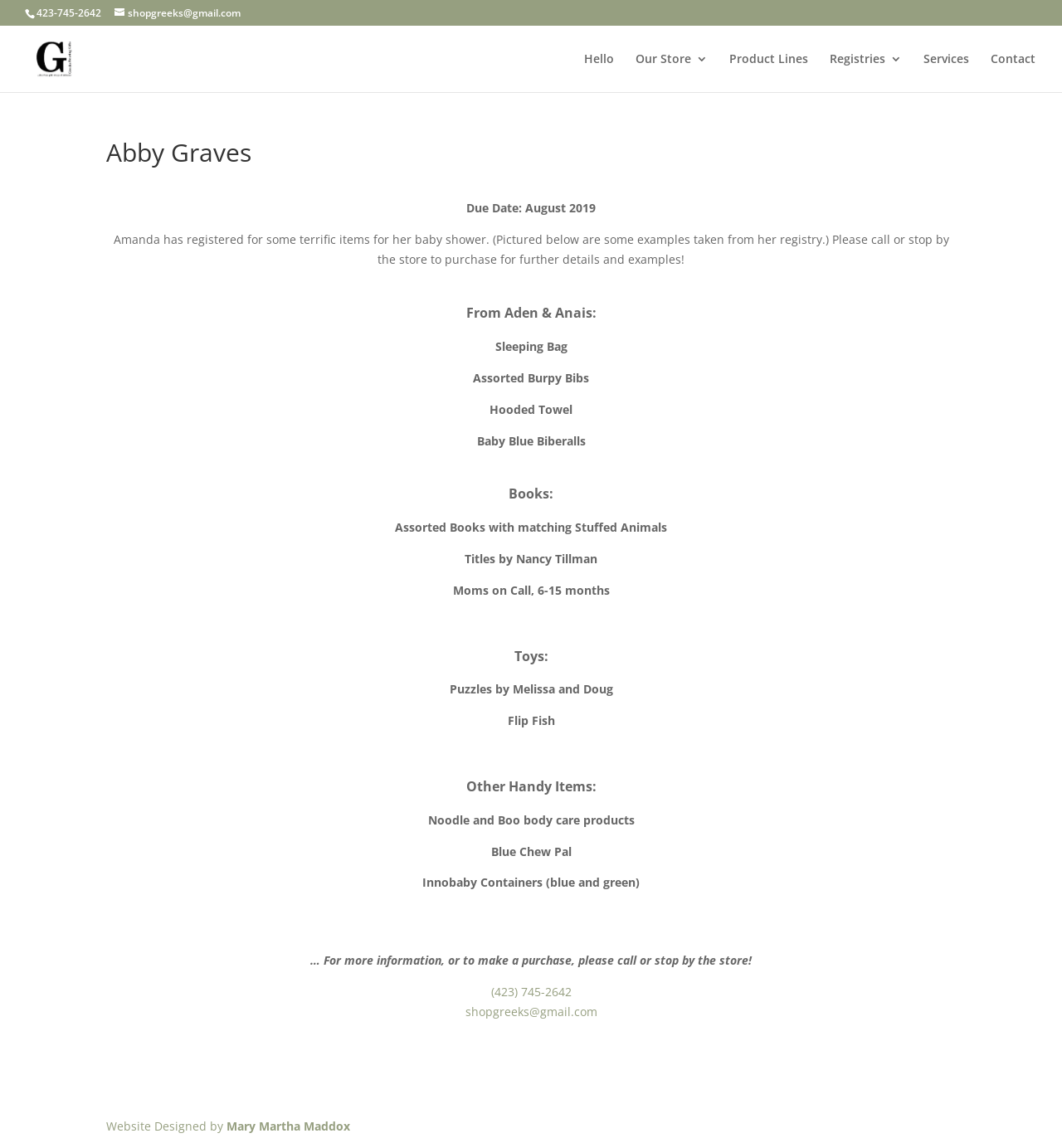Answer this question using a single word or a brief phrase:
Who designed the website?

Mary Martha Maddox